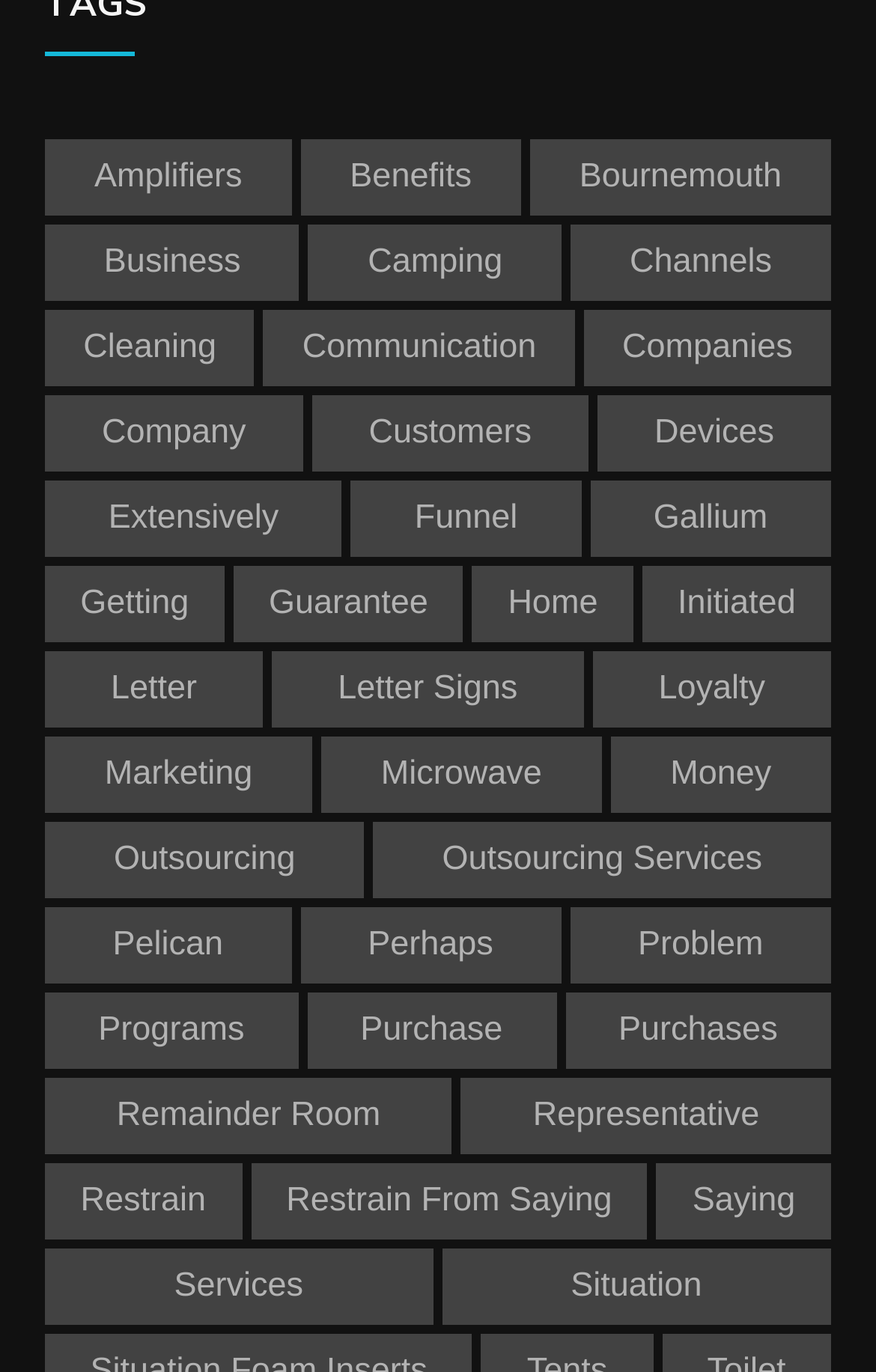Predict the bounding box of the UI element based on this description: "Letter Signs".

[0.31, 0.475, 0.666, 0.531]